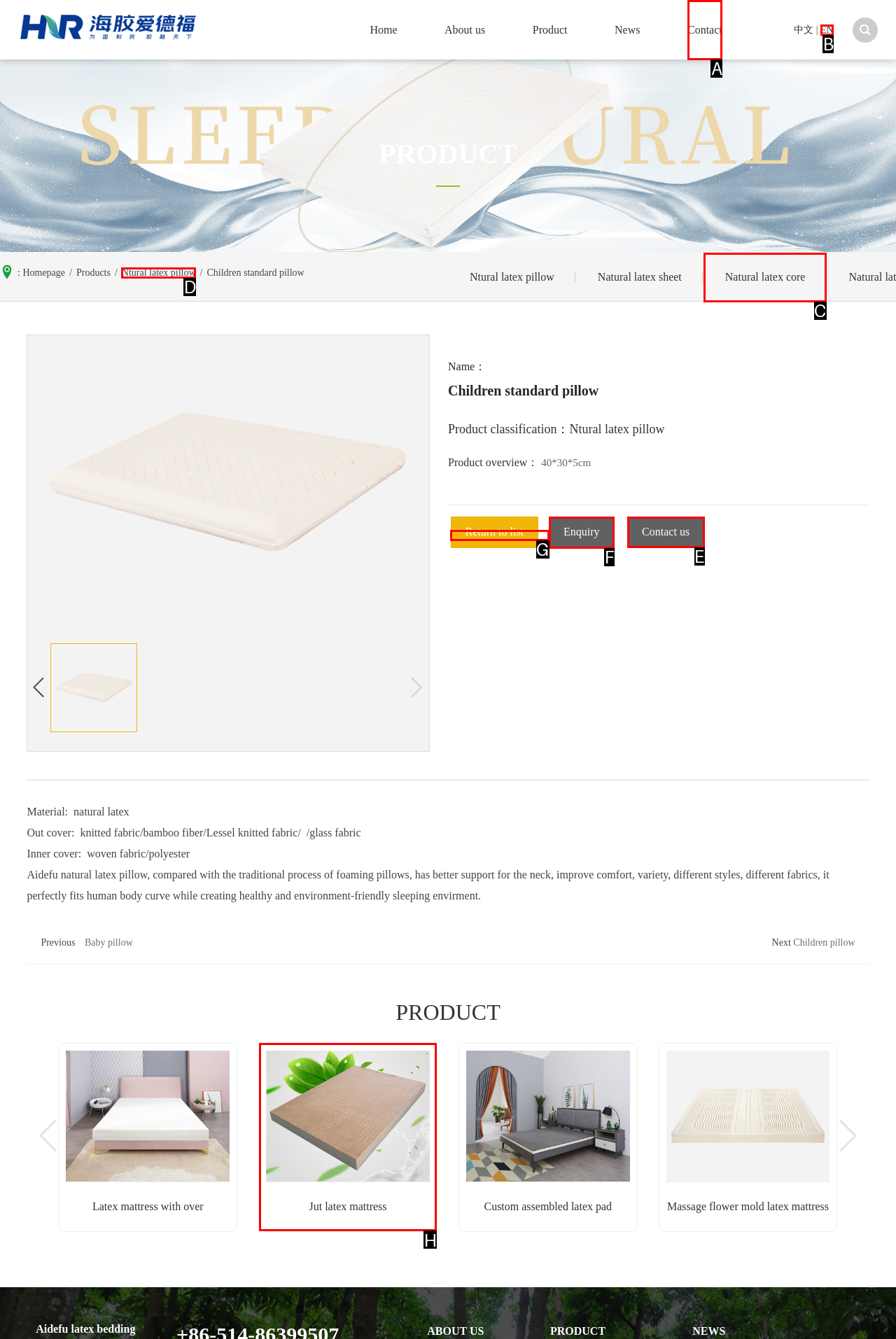To achieve the task: Contact us, which HTML element do you need to click?
Respond with the letter of the correct option from the given choices.

E